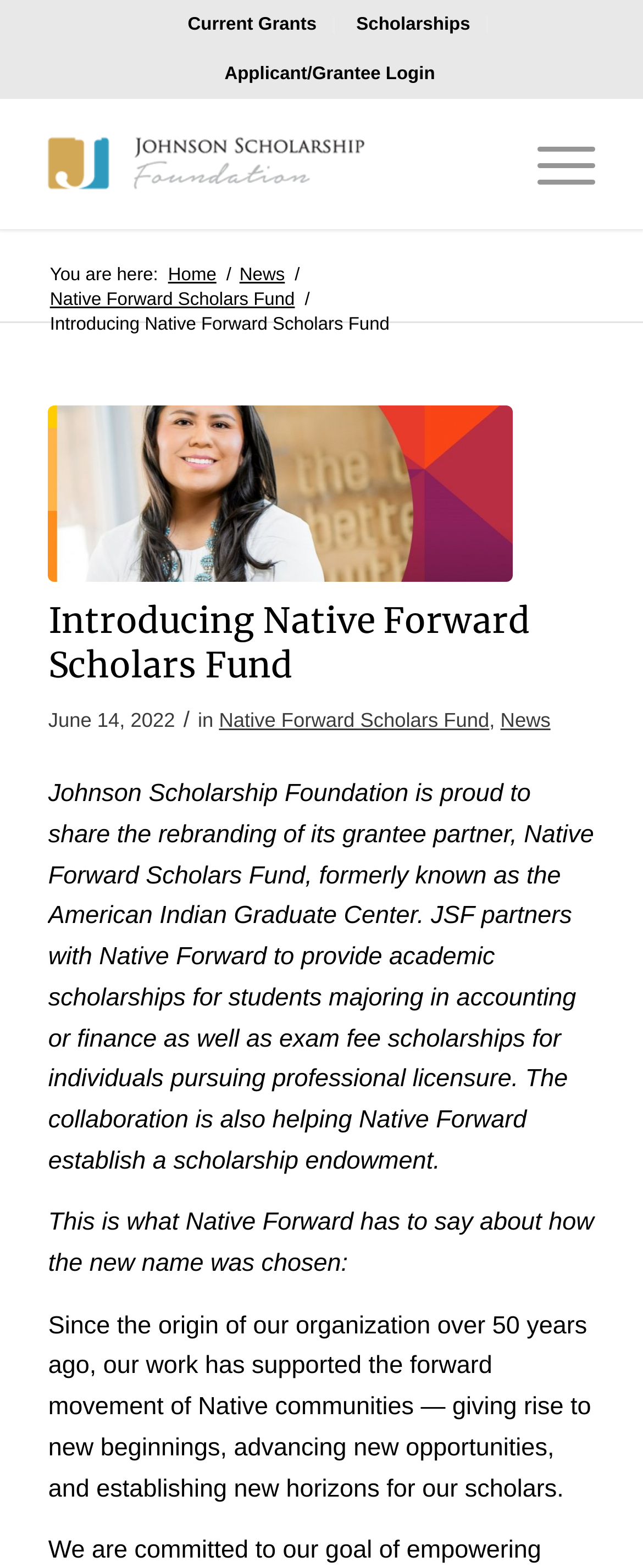What type of scholarships does JSF provide?
Please answer the question with a single word or phrase, referencing the image.

Academic and exam fee scholarships